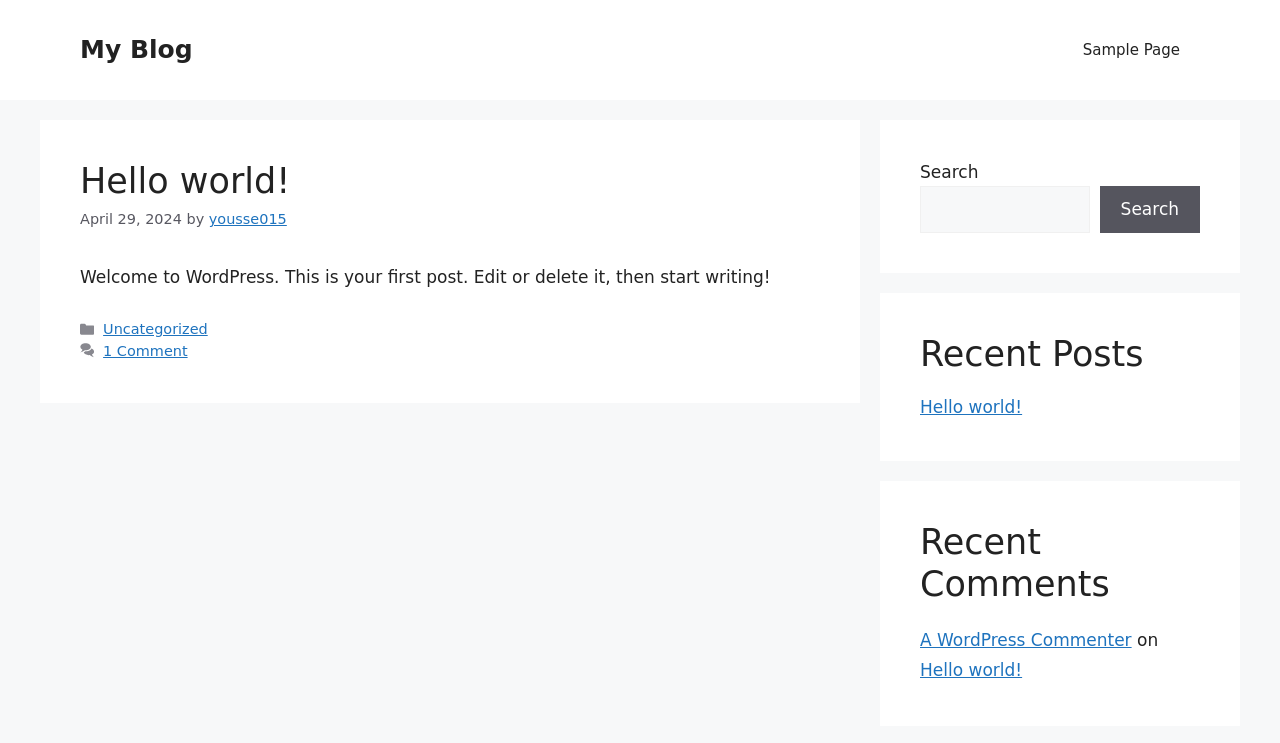Predict the bounding box coordinates for the UI element described as: "Search". The coordinates should be four float numbers between 0 and 1, presented as [left, top, right, bottom].

[0.859, 0.25, 0.938, 0.314]